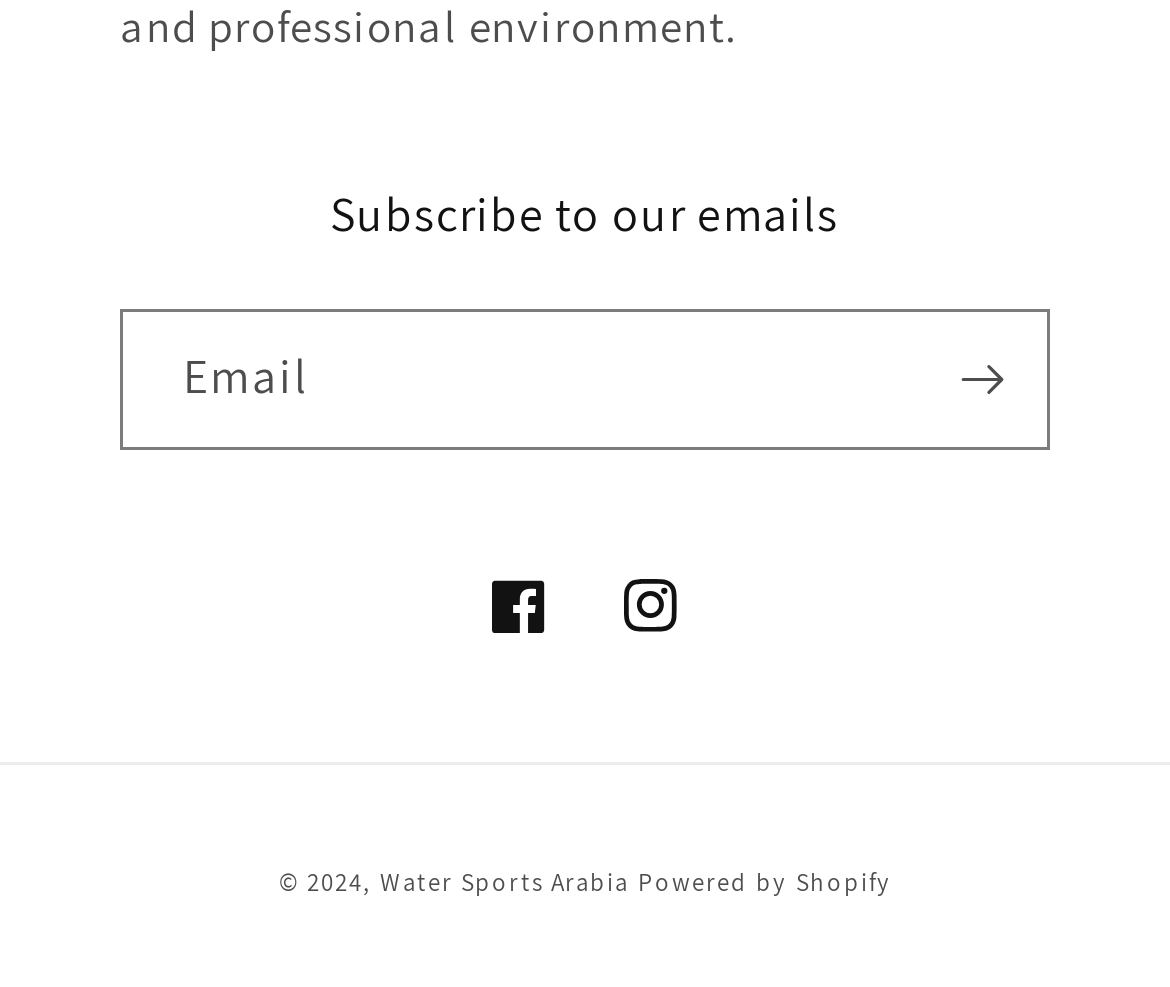Please locate the UI element described by "parent_node: Email aria-label="Subscribe" name="commit"" and provide its bounding box coordinates.

[0.782, 0.313, 0.895, 0.456]